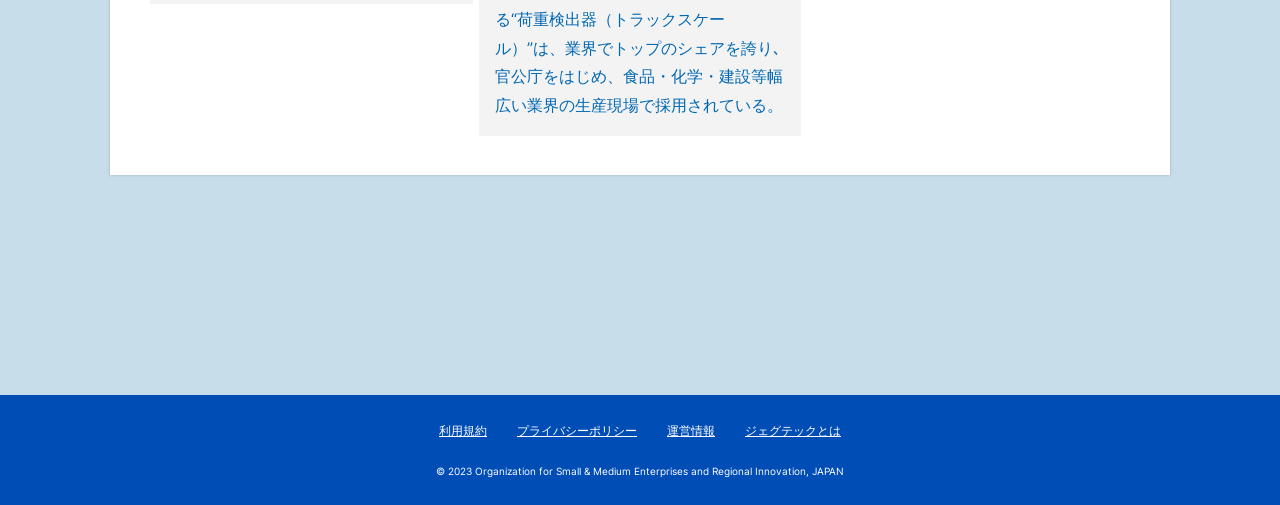Predict the bounding box of the UI element based on this description: "ジェグテックとは".

[0.582, 0.837, 0.657, 0.867]